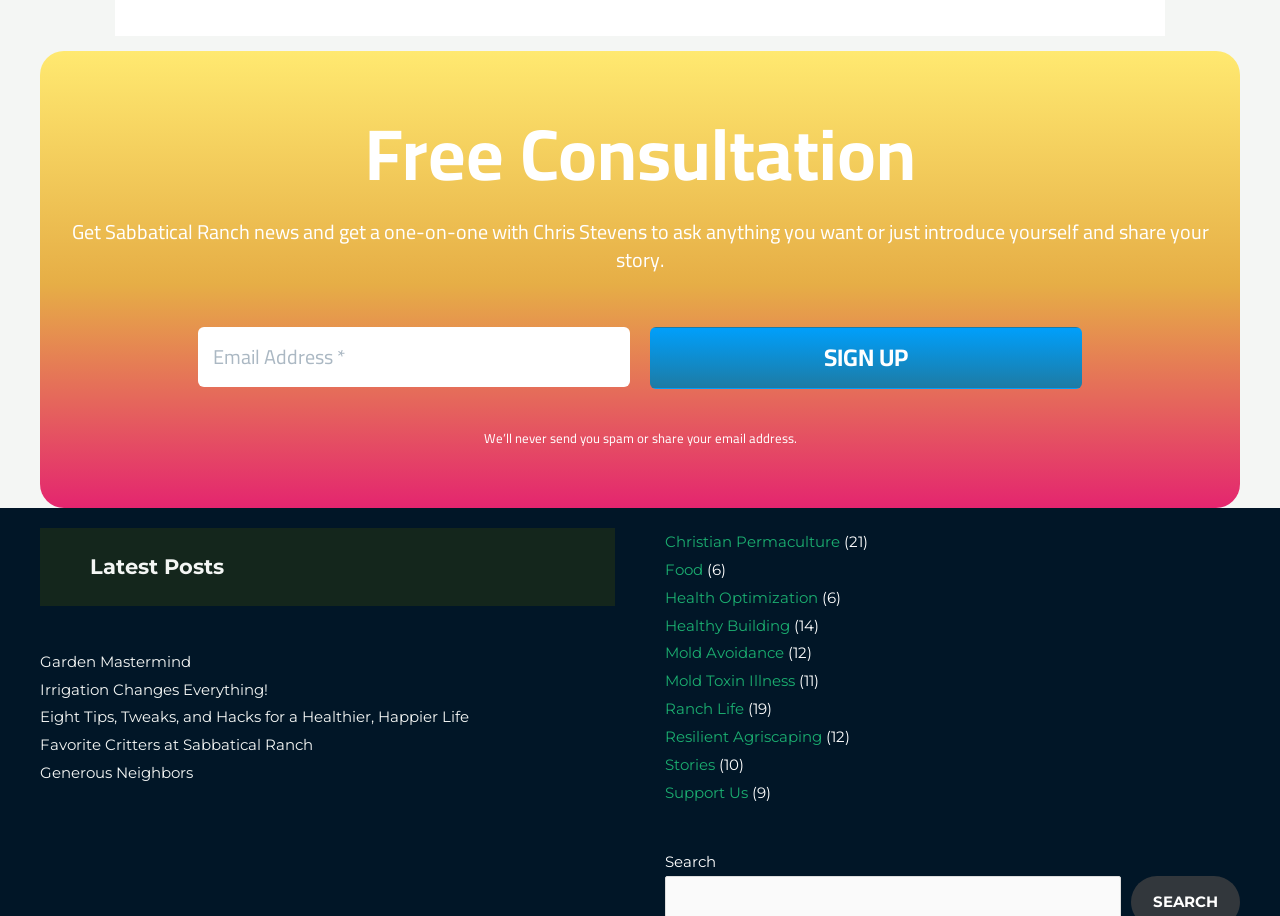Please identify the bounding box coordinates of the element's region that I should click in order to complete the following instruction: "Sign up for newsletter". The bounding box coordinates consist of four float numbers between 0 and 1, i.e., [left, top, right, bottom].

[0.508, 0.356, 0.845, 0.424]